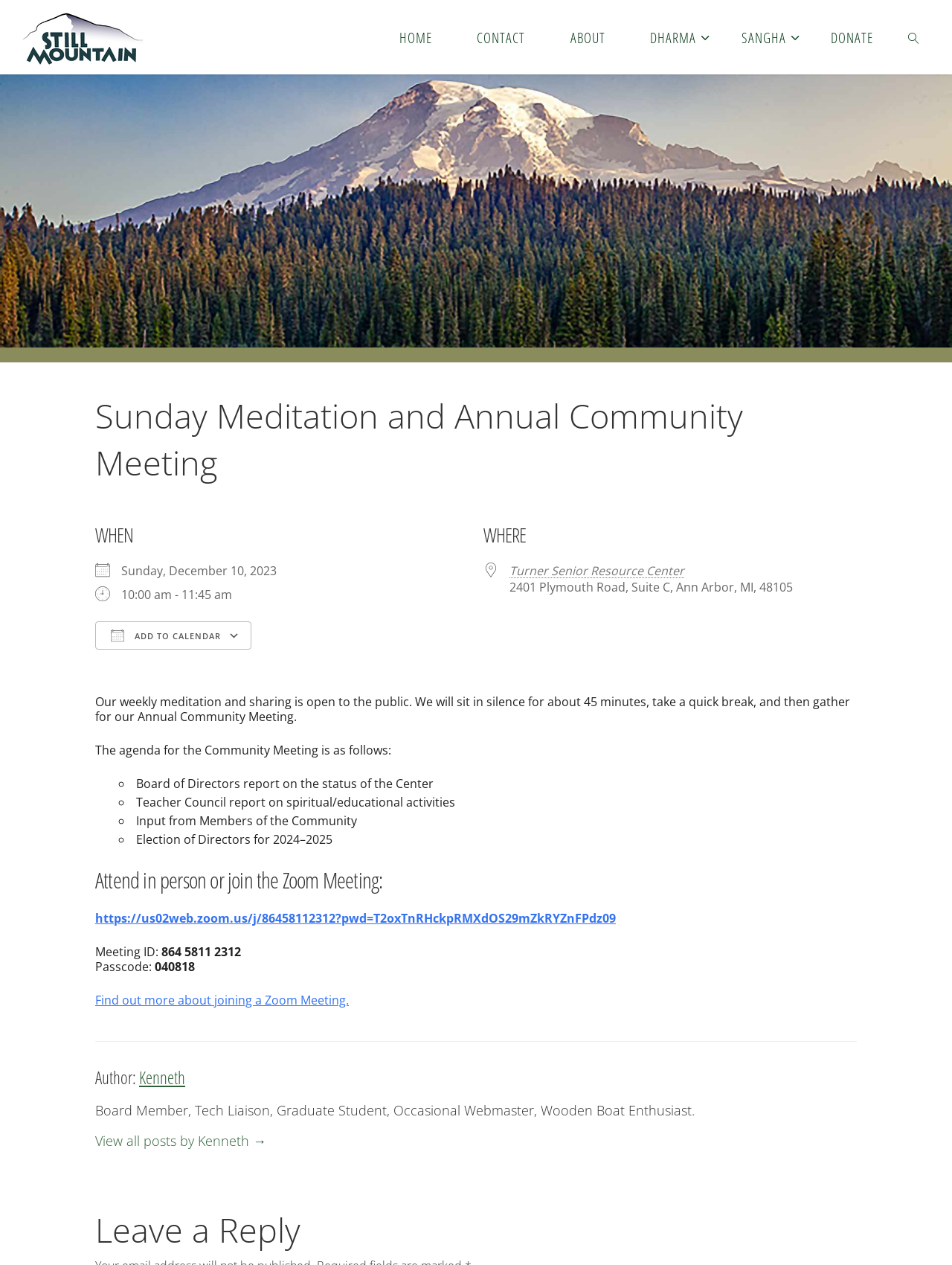Show me the bounding box coordinates of the clickable region to achieve the task as per the instruction: "View all posts by Kenneth".

[0.1, 0.895, 0.28, 0.909]